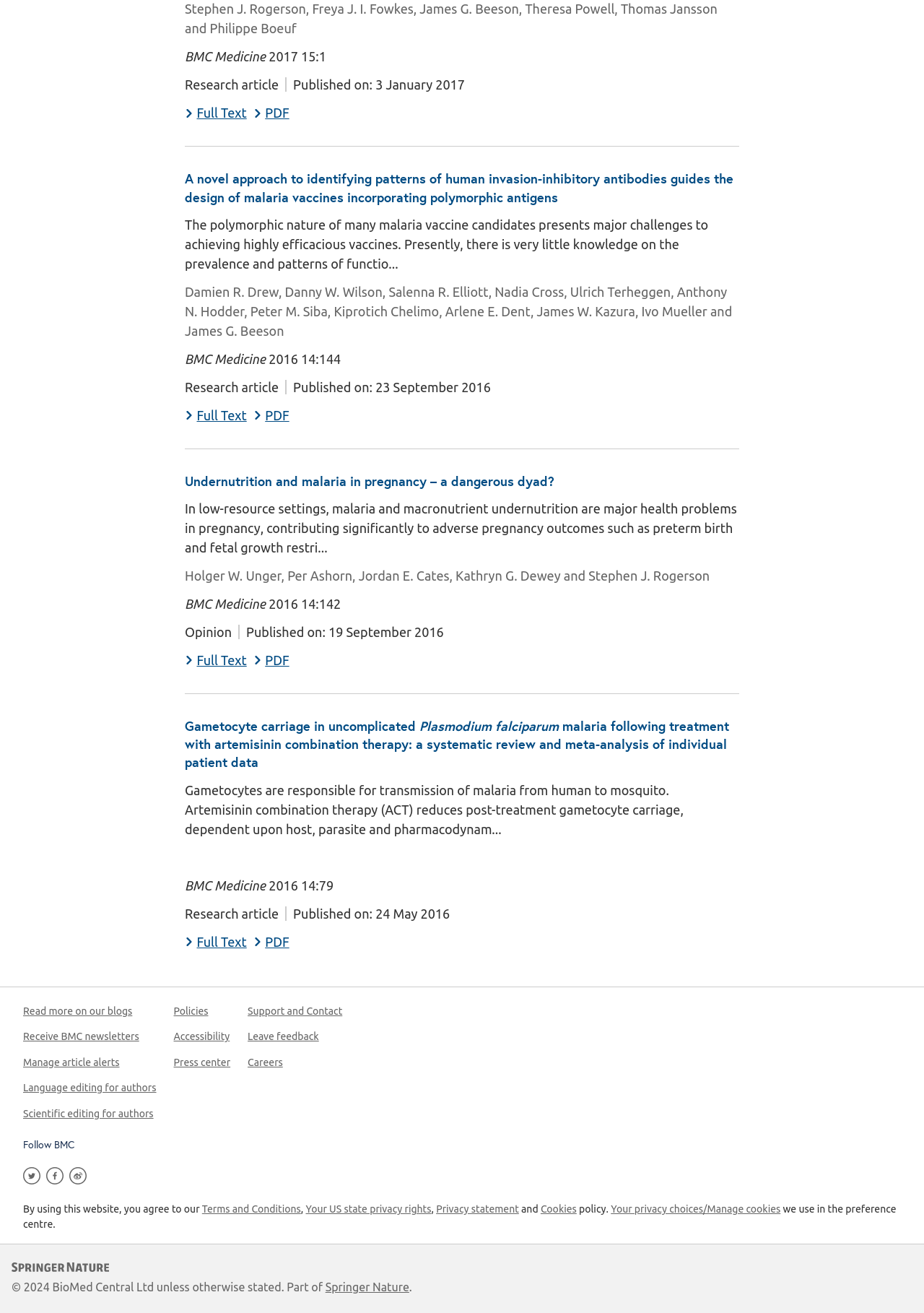Determine the bounding box coordinates of the region to click in order to accomplish the following instruction: "Read more on our blogs". Provide the coordinates as four float numbers between 0 and 1, specifically [left, top, right, bottom].

[0.025, 0.765, 0.143, 0.774]